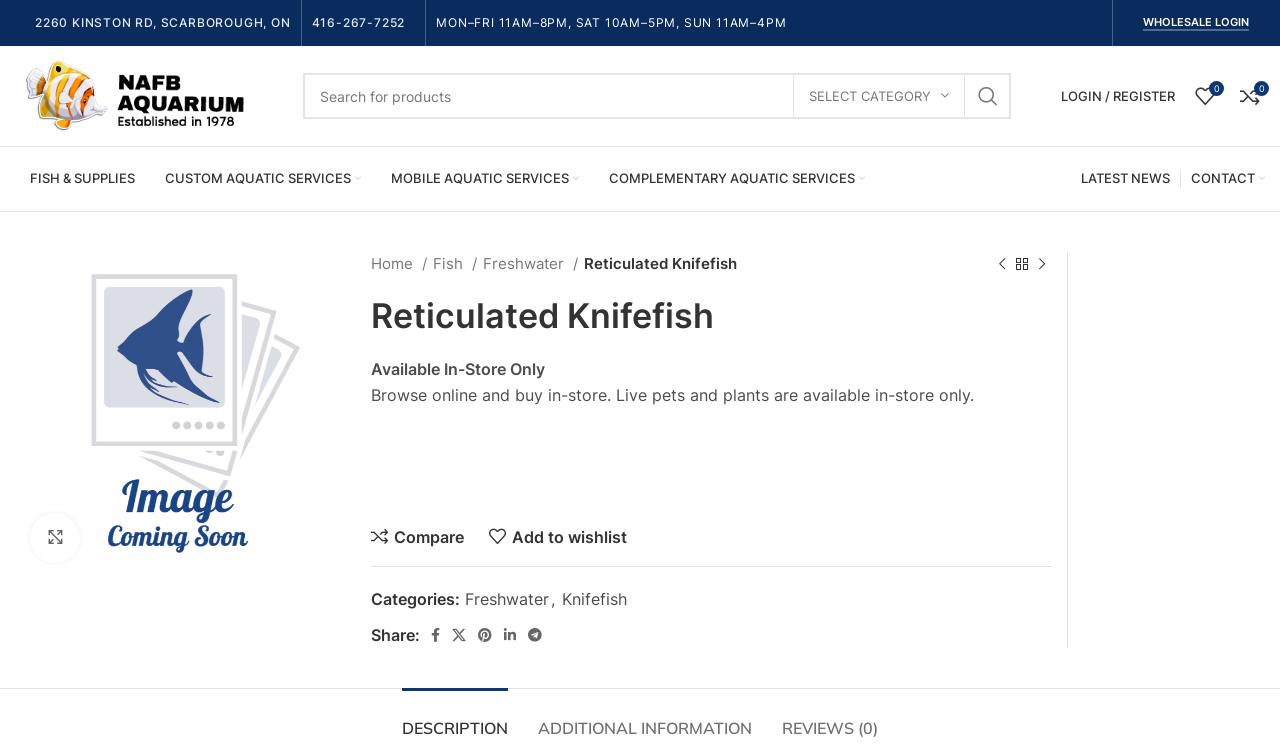Using the given description, provide the bounding box coordinates formatted as (top-left x, top-left y, bottom-right x, bottom-right y), with all values being floating point numbers between 0 and 1. Description: LATEST NEWS

[0.845, 0.211, 0.914, 0.264]